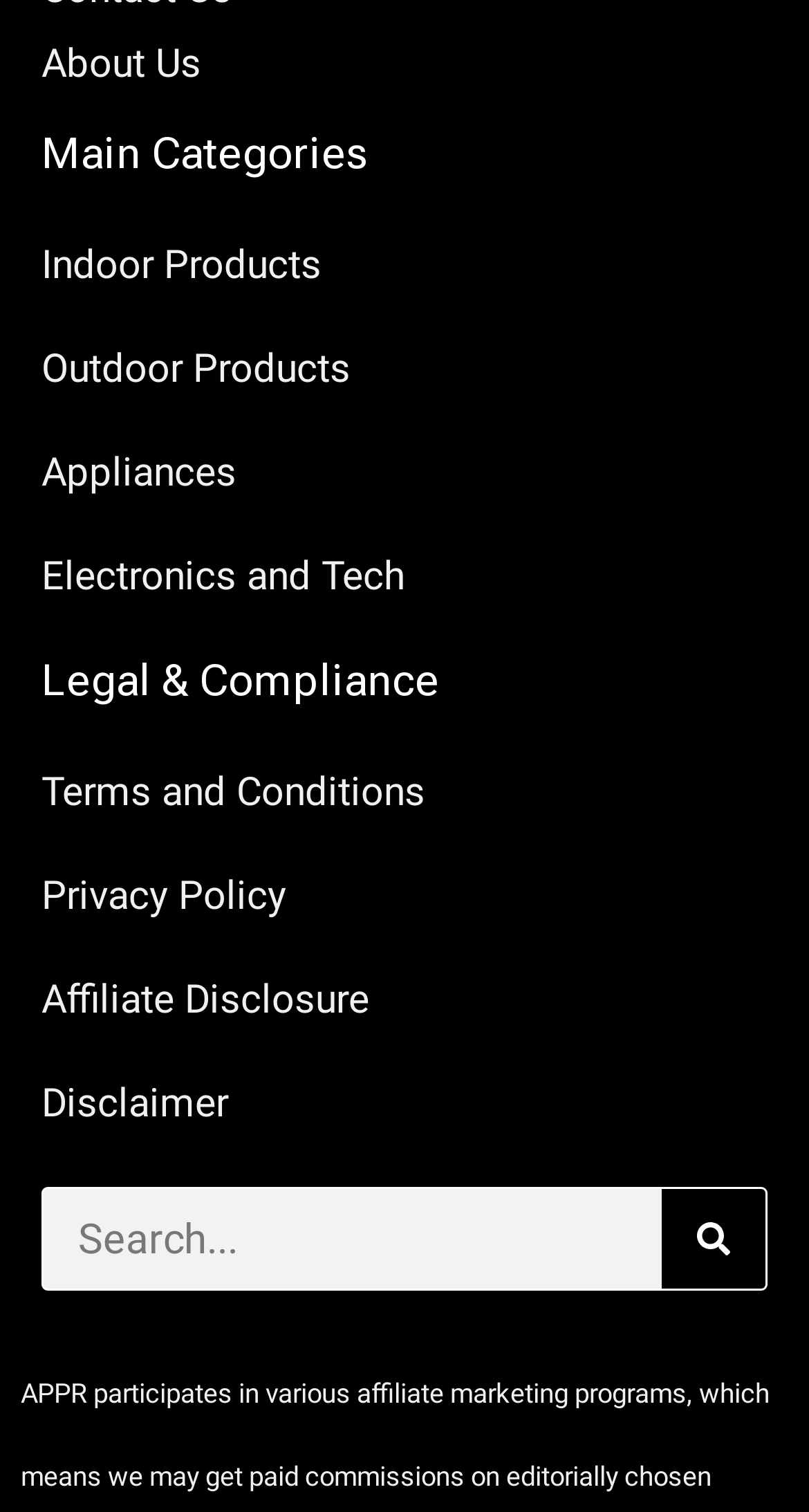Pinpoint the bounding box coordinates of the area that should be clicked to complete the following instruction: "Read Terms and Conditions". The coordinates must be given as four float numbers between 0 and 1, i.e., [left, top, right, bottom].

[0.051, 0.497, 0.949, 0.552]